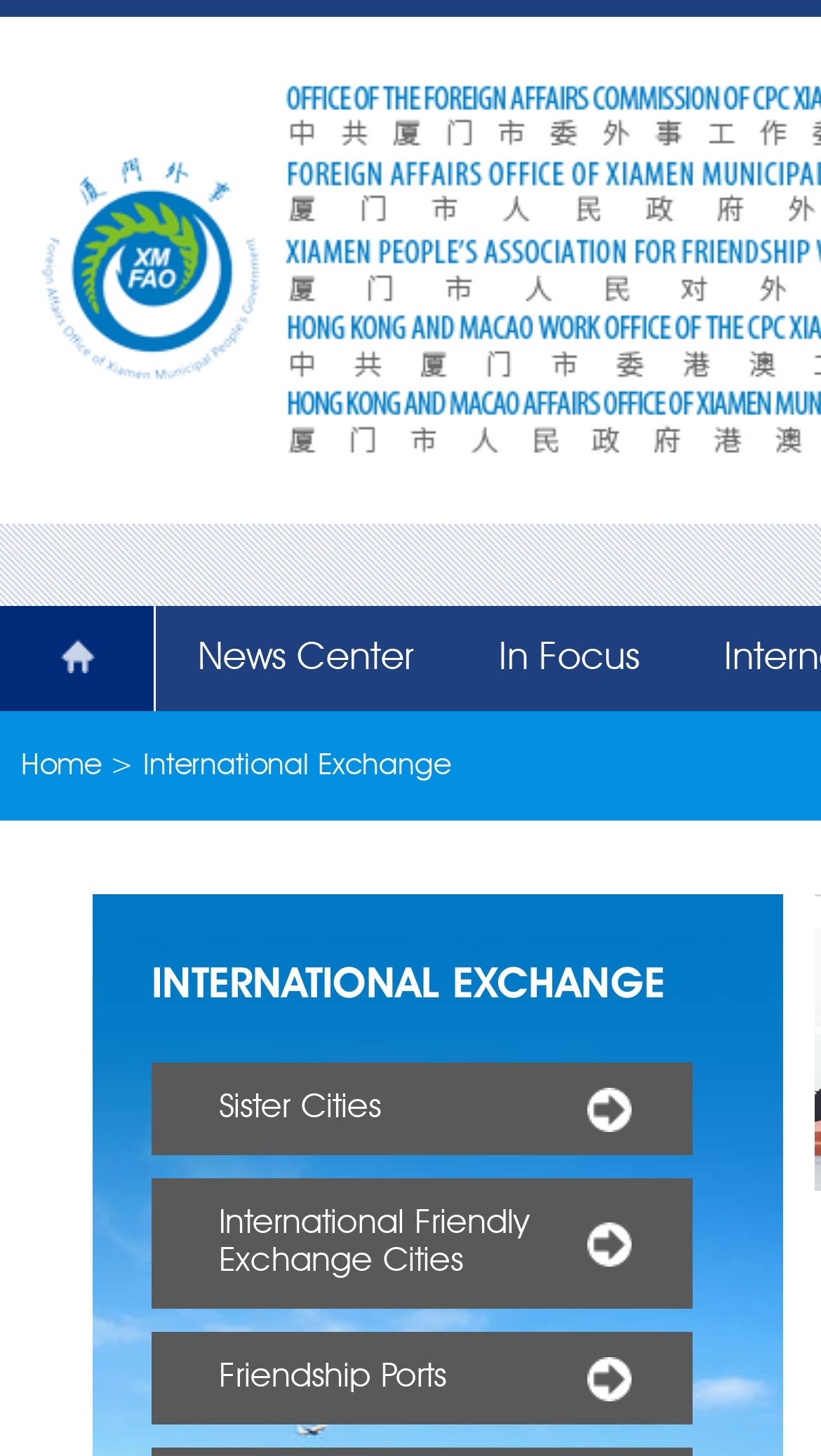What is the second type of international exchange listed?
Look at the image and provide a detailed response to the question.

I examined the DescriptionListDetail elements and found that the second one contains a link to 'International Friendly Exchange Cities', which suggests it is the second type of international exchange listed.